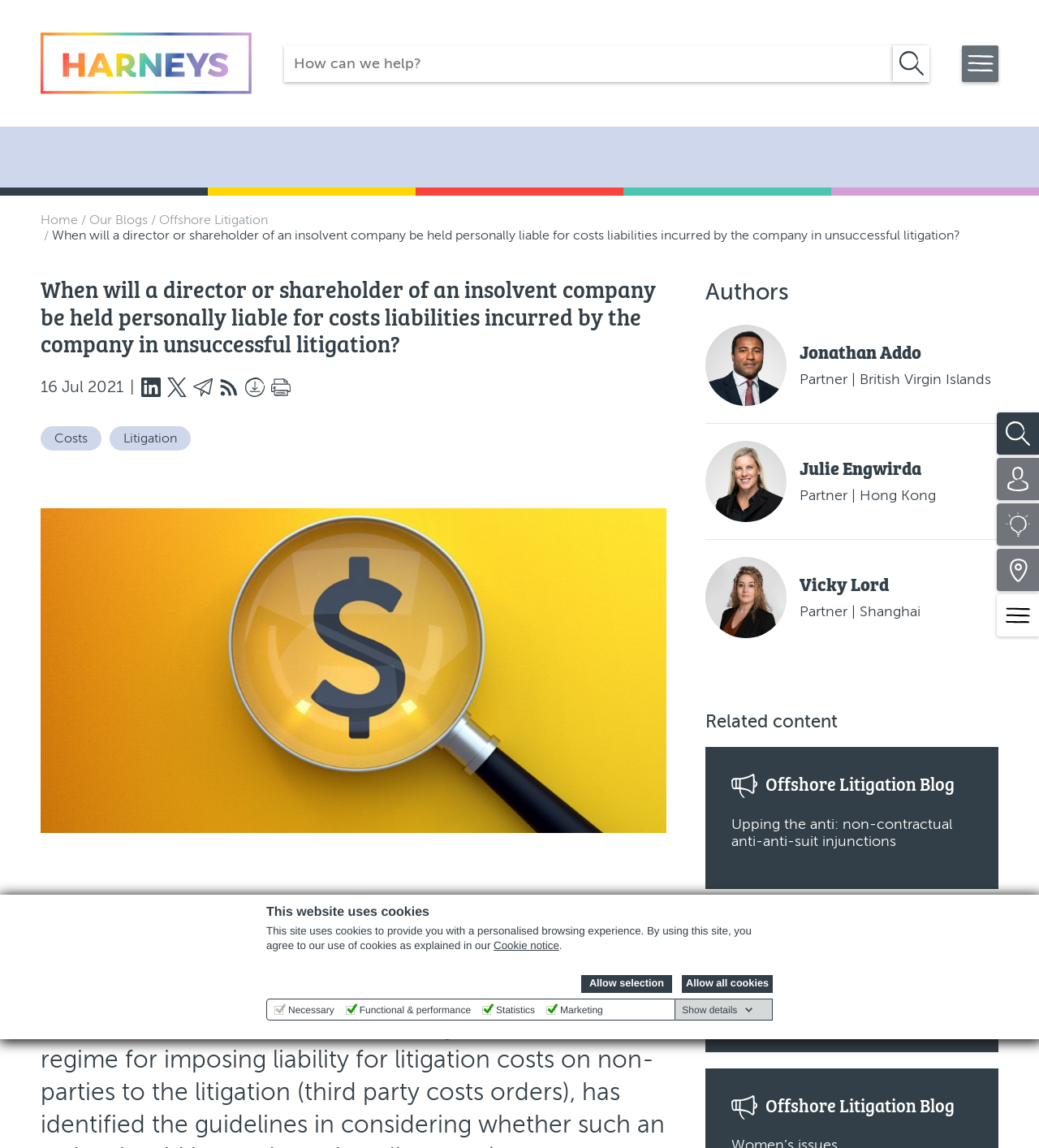Create a detailed narrative describing the layout and content of the webpage.

This webpage is about the Offshore Litigation Blog, specifically an article titled "When will a director or shareholder of an insolvent company be held personally liable for costs liabilities incurred by the company in unsuccessful litigation?" The article is dated July 16, 2021. 

At the top of the page, there is a navigation menu with links to "Home", "Our Blogs", "Offshore Litigation", and a search bar. Below the navigation menu, there is a heading with the article title, followed by a brief summary of the article. 

On the right side of the page, there is a section with three author profiles, each with a portrait image, name, and title. Below the author profiles, there is a section titled "Related content" with two links to other articles on the Offshore Litigation Blog.

At the bottom of the page, there is a cookie notice dialog with options to allow or deny cookies, as well as a link to the cookie notice. 

There are several images on the page, including the authors' portraits, a logo, and icons for search and navigation. The page also has a prominent search bar at the top, allowing users to search for specific content.